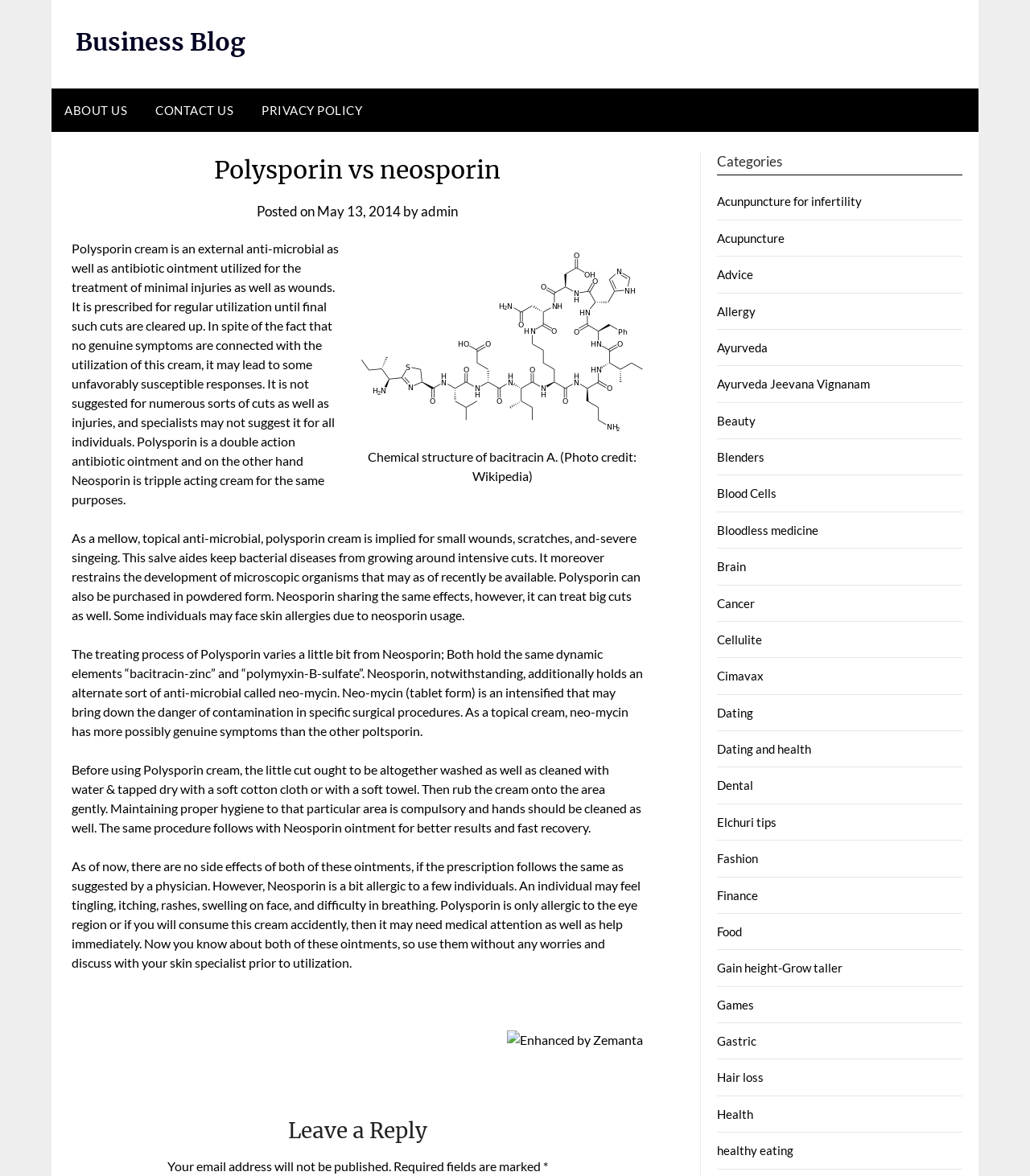Identify the bounding box coordinates of the HTML element based on this description: "Dating".

[0.696, 0.6, 0.732, 0.612]